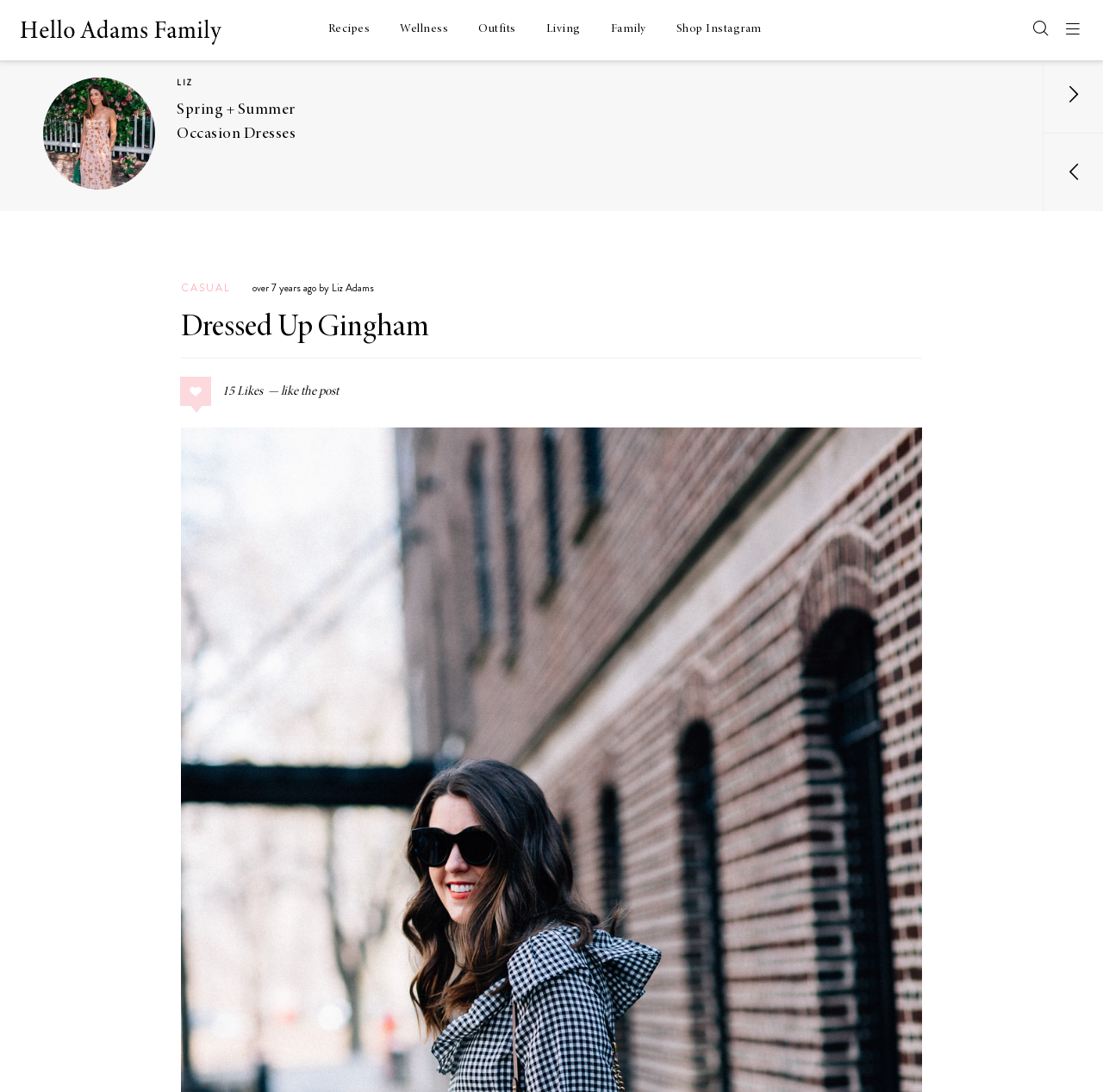Give a concise answer using only one word or phrase for this question:
What is the theme of the 'SELF LOVE' section?

Parenting